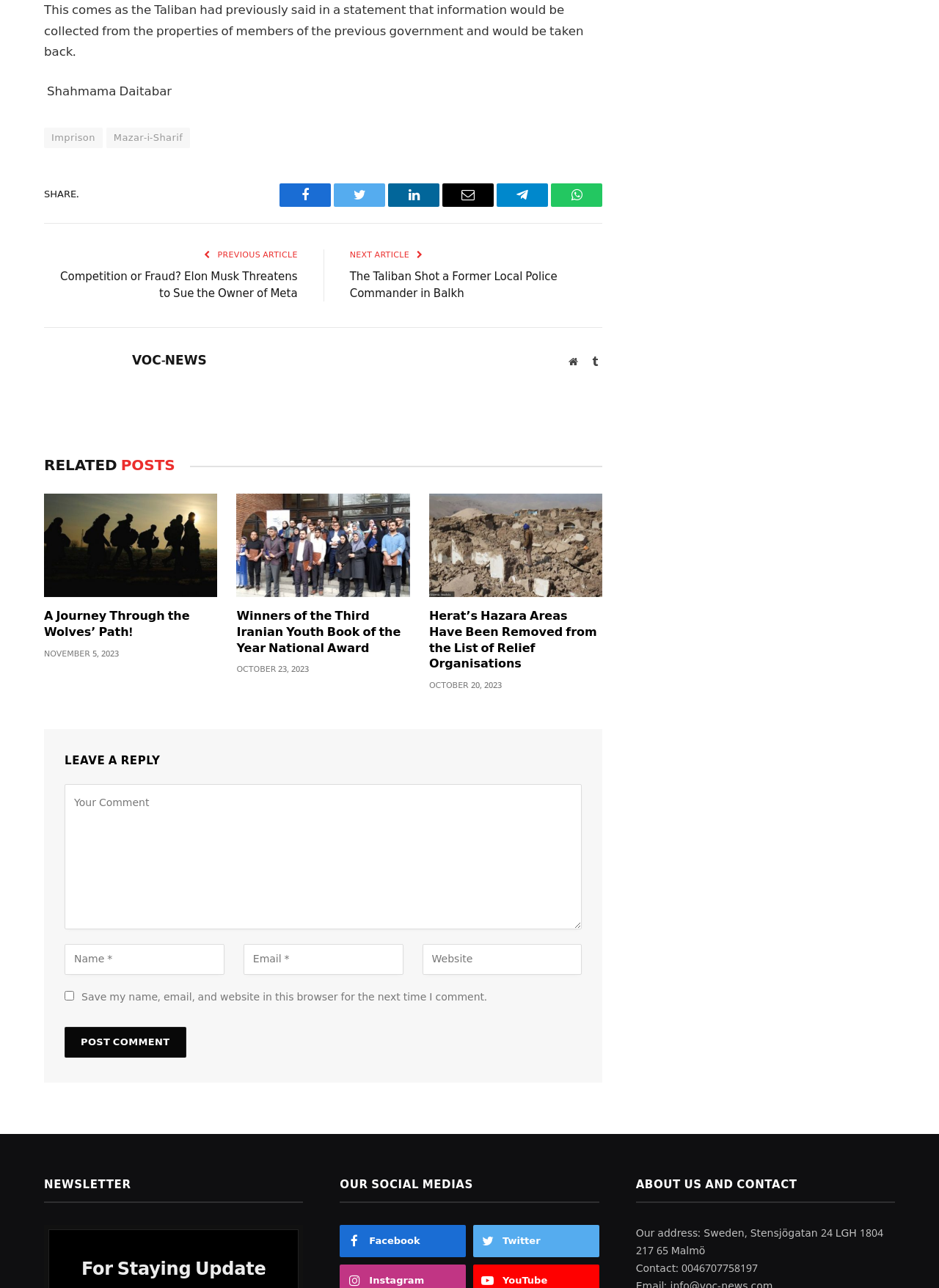Please give the bounding box coordinates of the area that should be clicked to fulfill the following instruction: "Leave a reply". The coordinates should be in the format of four float numbers from 0 to 1, i.e., [left, top, right, bottom].

[0.069, 0.584, 0.62, 0.597]